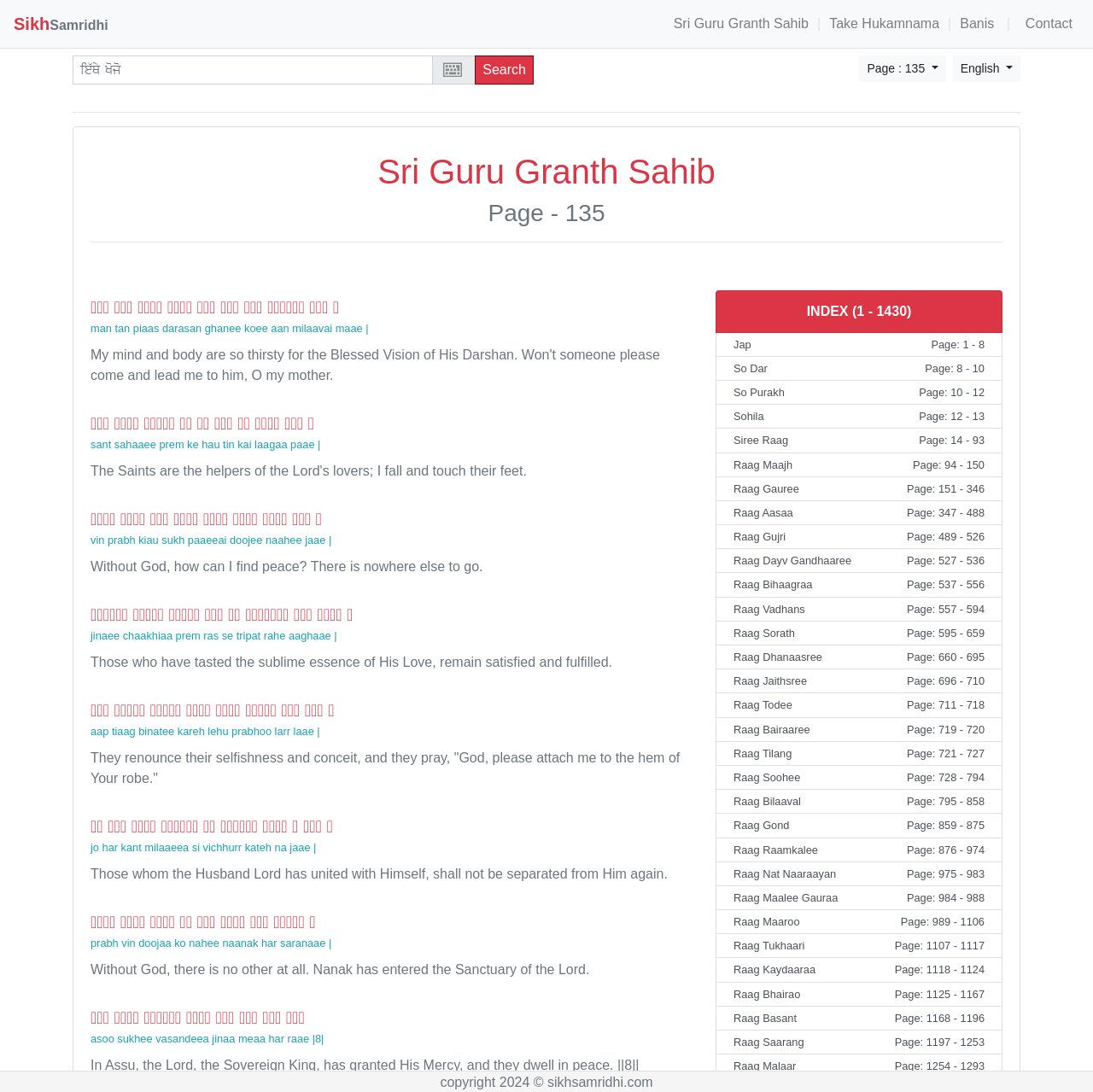How many links are there on the bottom of the page?
Using the picture, provide a one-word or short phrase answer.

30